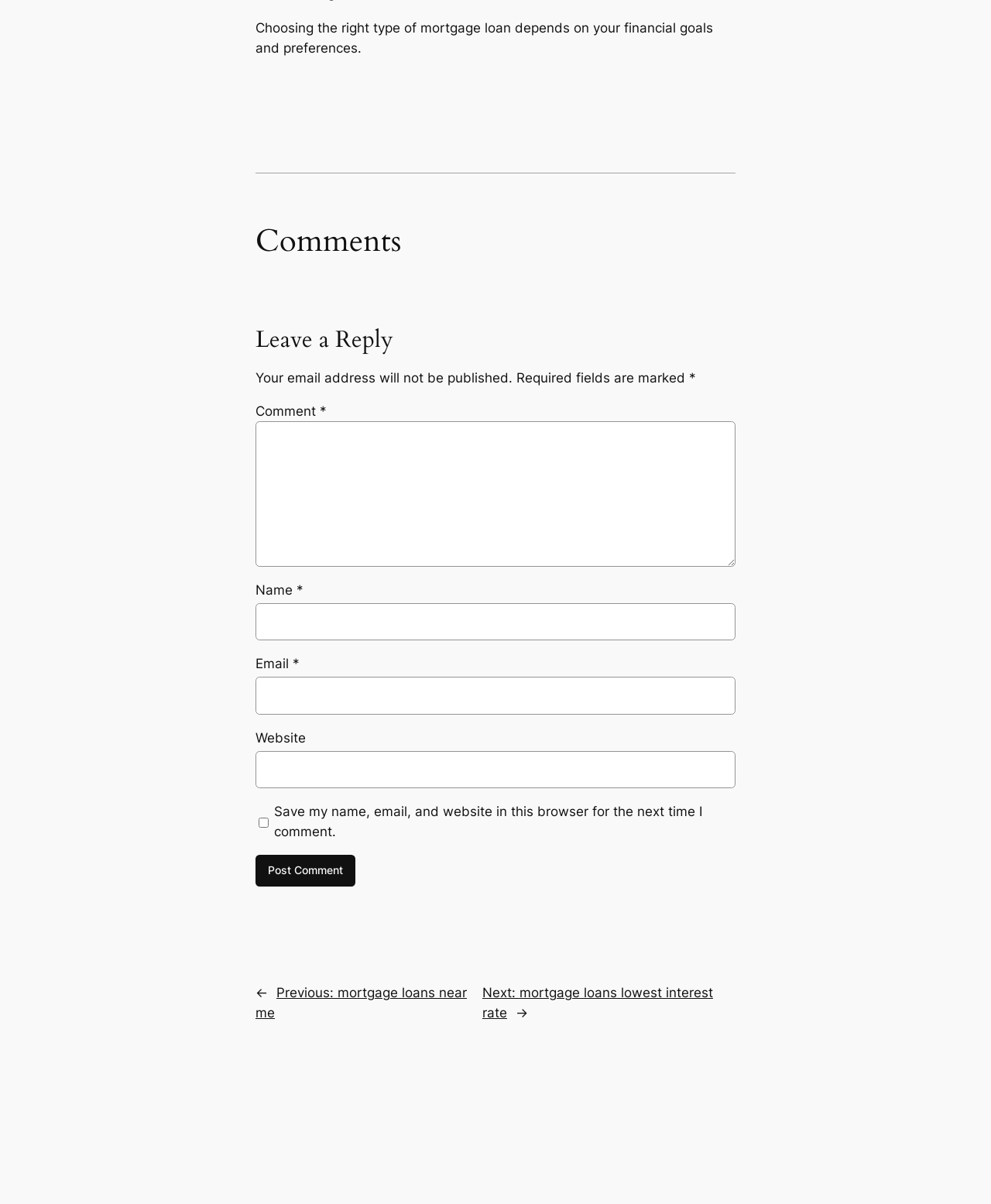Find and specify the bounding box coordinates that correspond to the clickable region for the instruction: "Enter your name".

[0.258, 0.501, 0.742, 0.532]